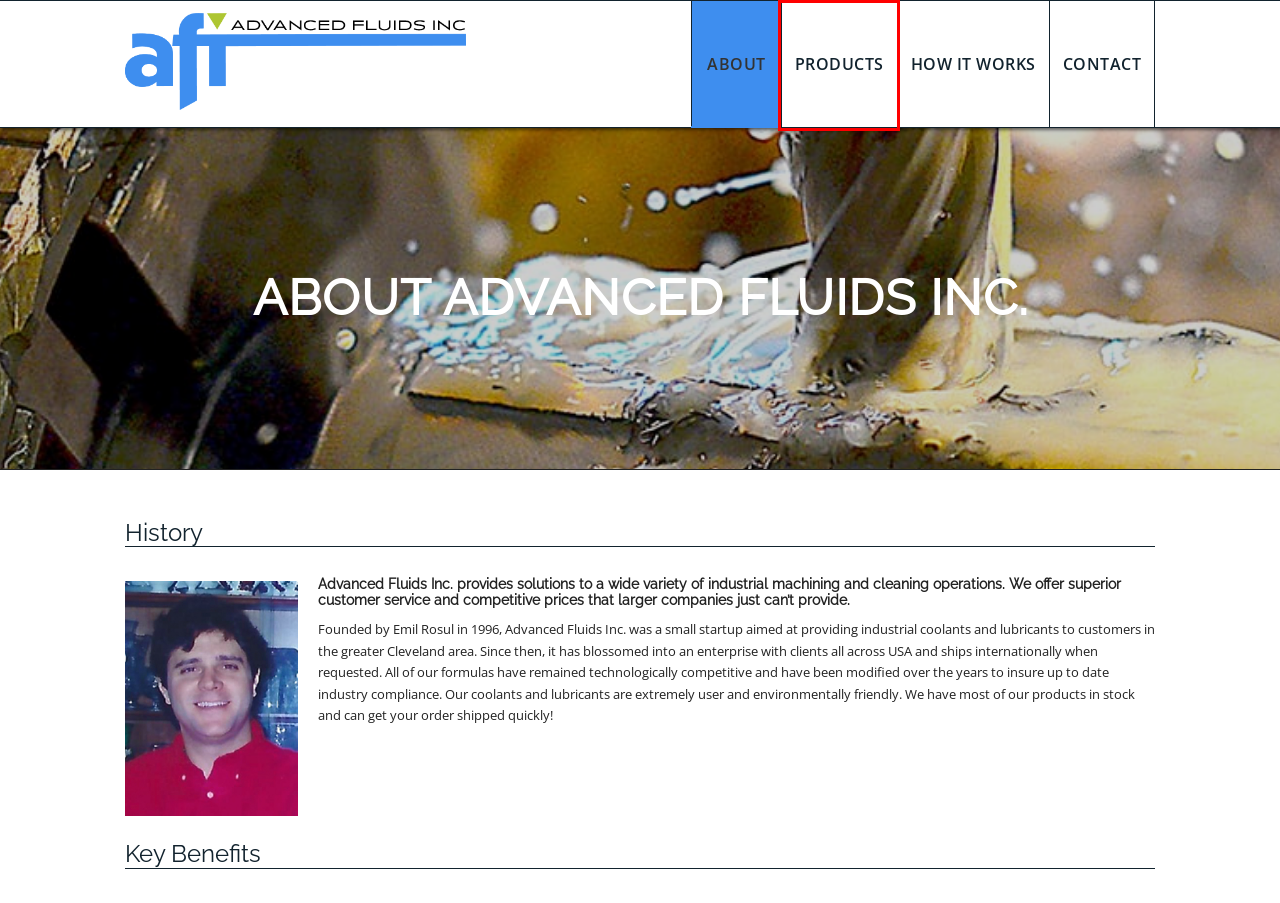You are provided a screenshot of a webpage featuring a red bounding box around a UI element. Choose the webpage description that most accurately represents the new webpage after clicking the element within the red bounding box. Here are the candidates:
A. Website Design & Marketing | Dynamics Online
B. More - Advanced Fluids, Inc.
C. Additives - Advanced Fluids, Inc.
D. Contact - Advanced Fluids, Inc.
E. Industries - Advanced Fluids, Inc.
F. Rust Preventatives - Advanced Fluids, Inc.
G. Manufacturers of Specialty Metalworking Fluids - Advanced Fluids, Inc.
H. Products - Advanced Fluids, Inc.

H